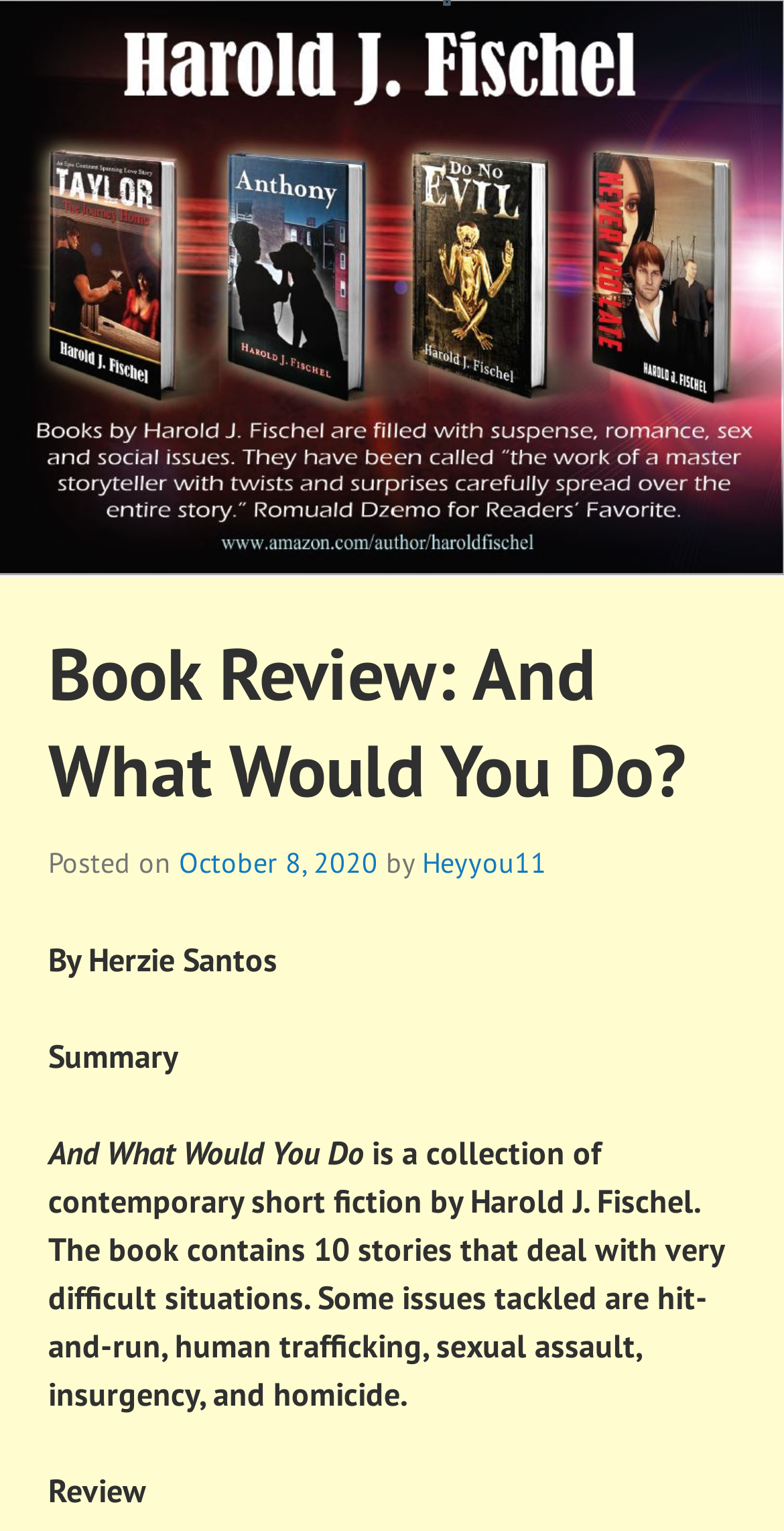Please provide the main heading of the webpage content.

Book Review: And What Would You Do?